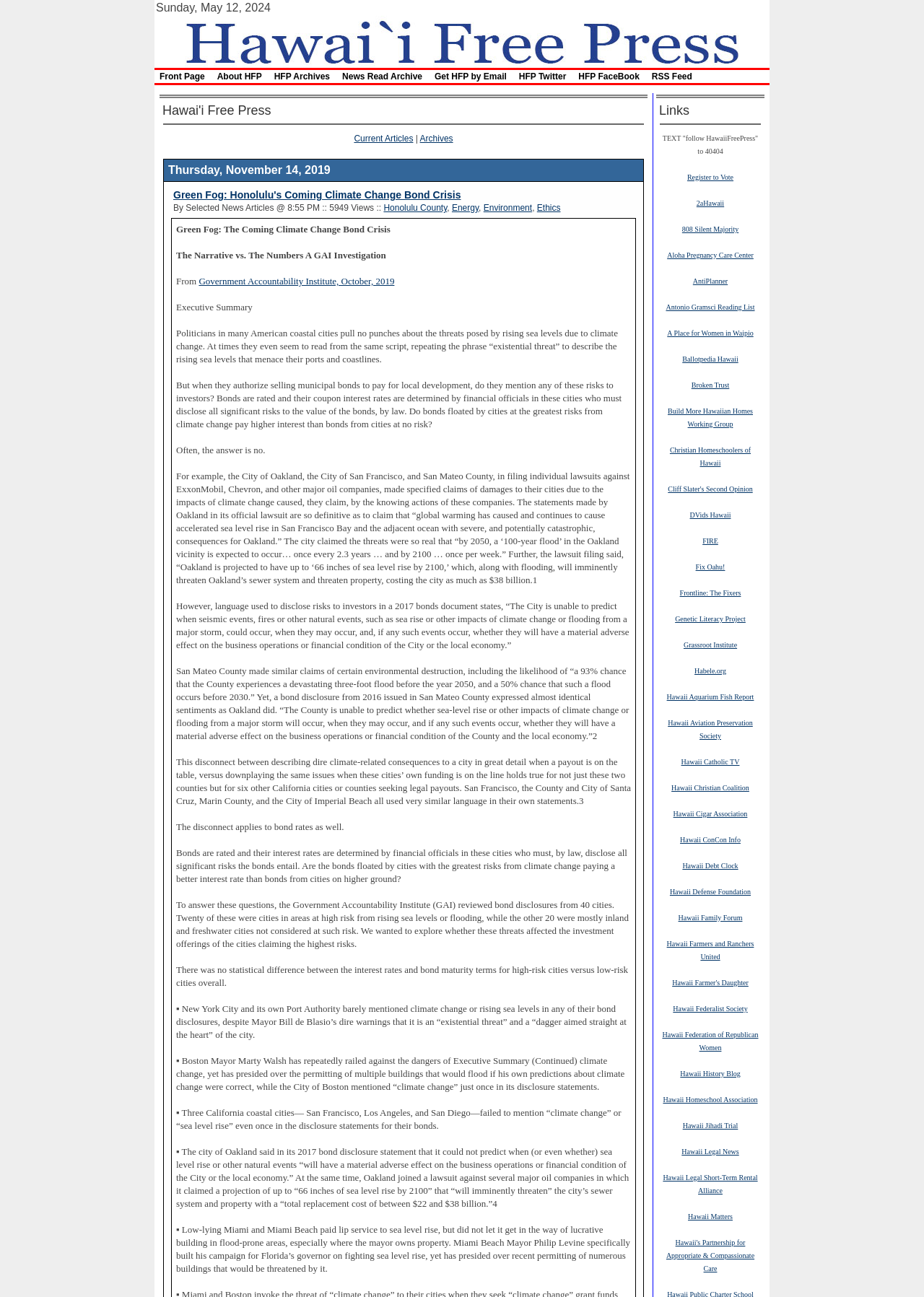Could you highlight the region that needs to be clicked to execute the instruction: "Visit the 'Archives' page"?

[0.454, 0.103, 0.49, 0.111]